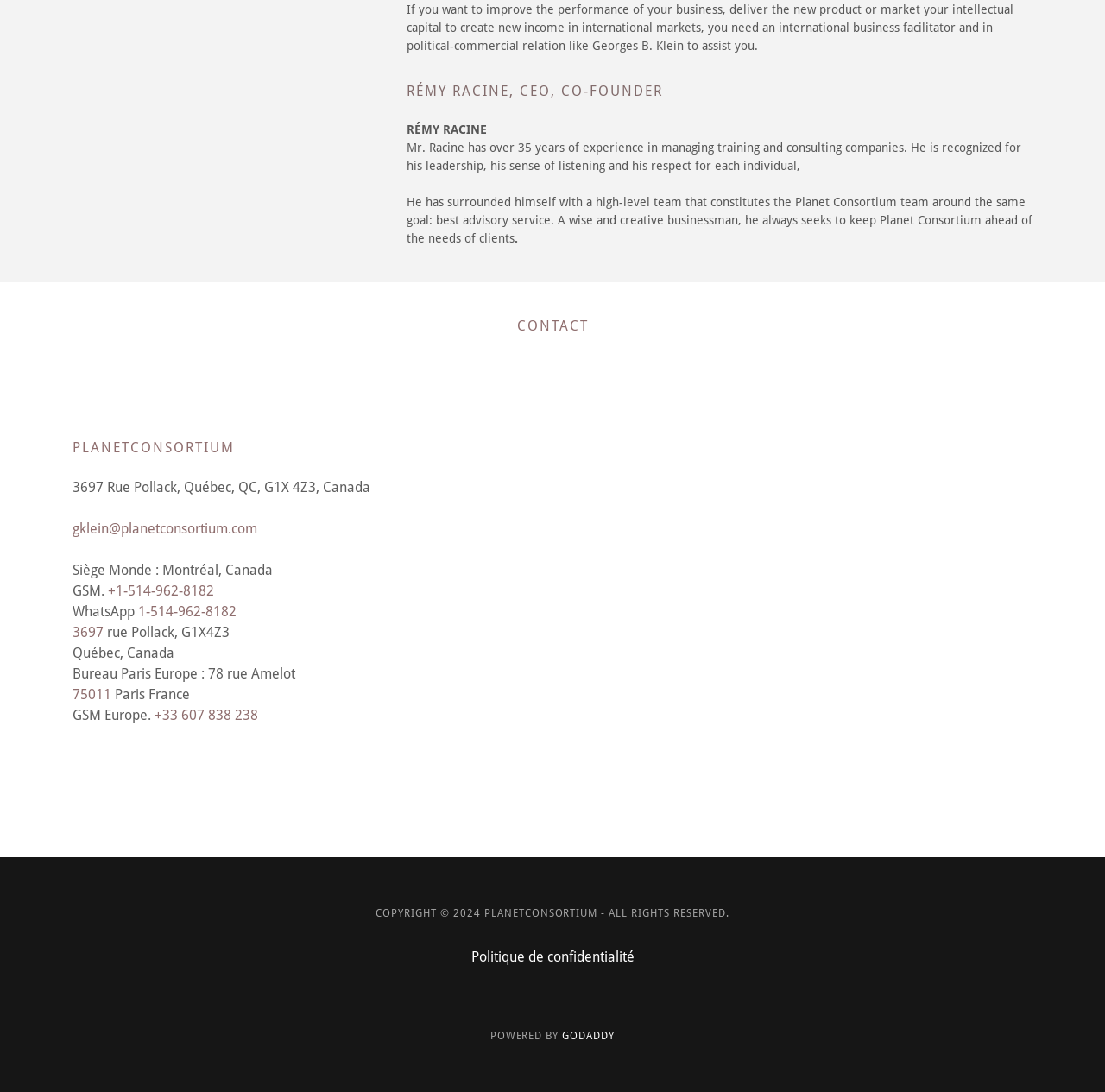Could you please study the image and provide a detailed answer to the question:
What is the address of Planet Consortium's Montreal office?

I found a StaticText element with the text '3697 Rue Pollack, Québec, QC, G1X 4Z3, Canada' which is likely the address of Planet Consortium's Montreal office.